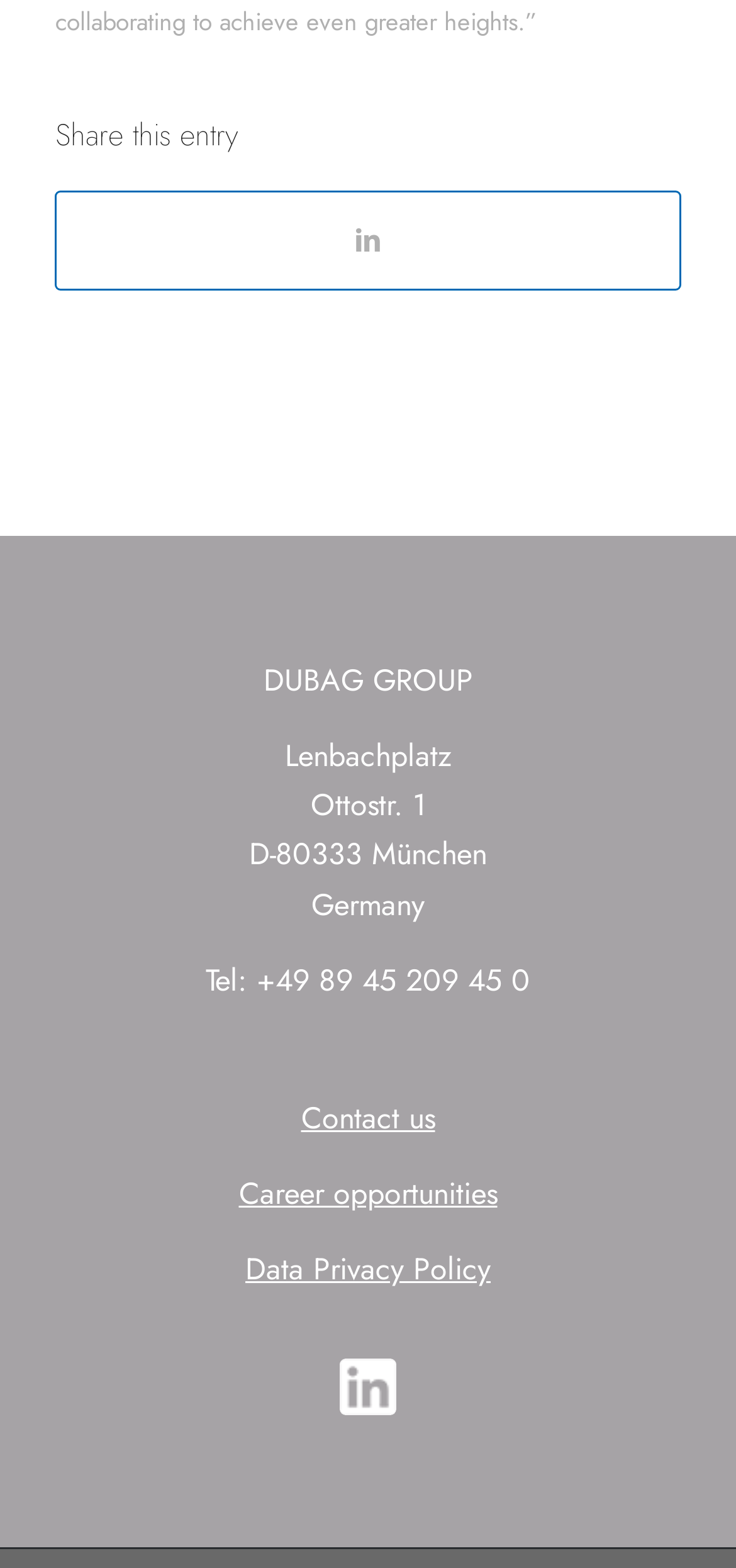Utilize the details in the image to thoroughly answer the following question: What is the company name?

The company name can be found in the static text element located at [0.358, 0.42, 0.642, 0.447] which reads 'DUBAG GROUP'.